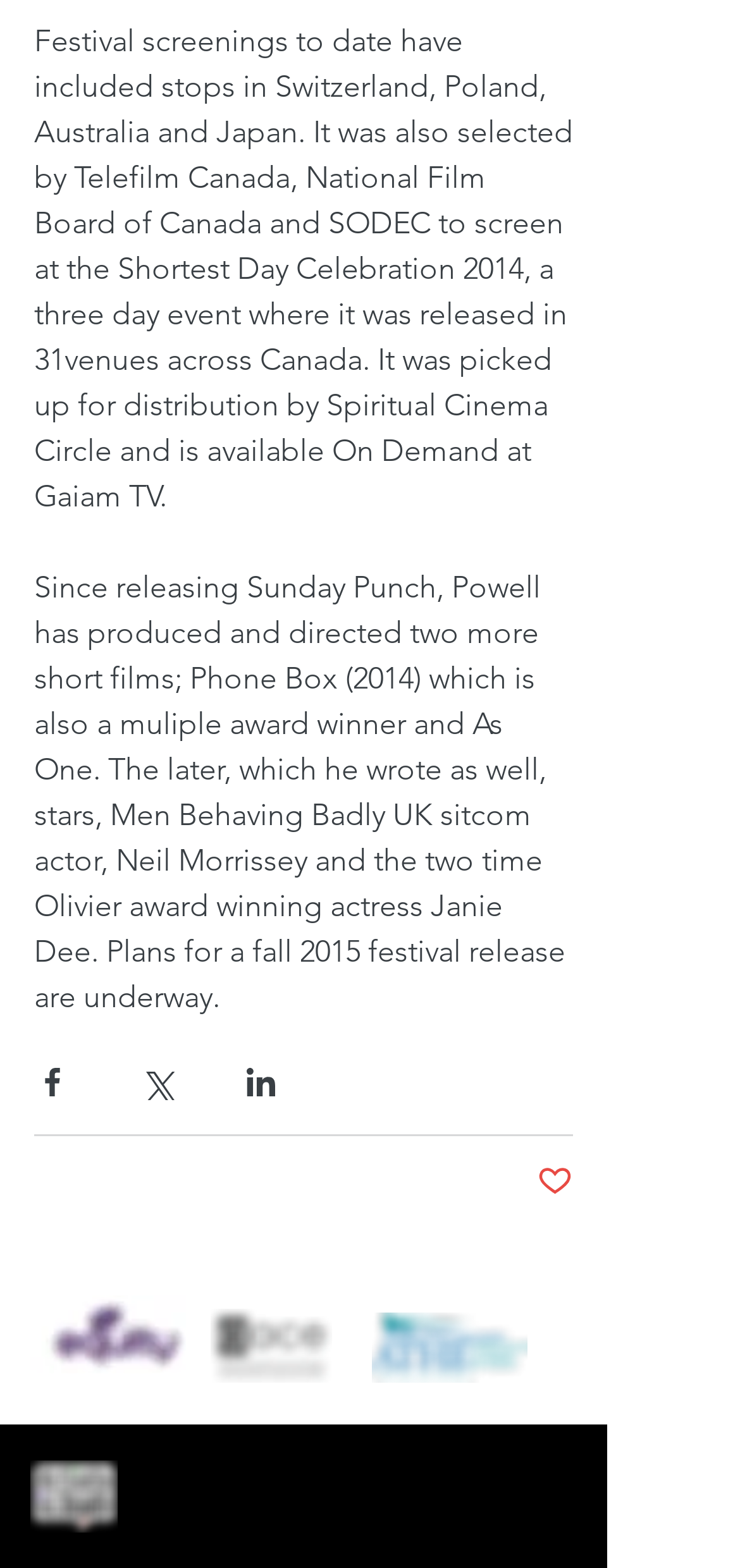How many social media platforms are listed?
Refer to the image and provide a one-word or short phrase answer.

4